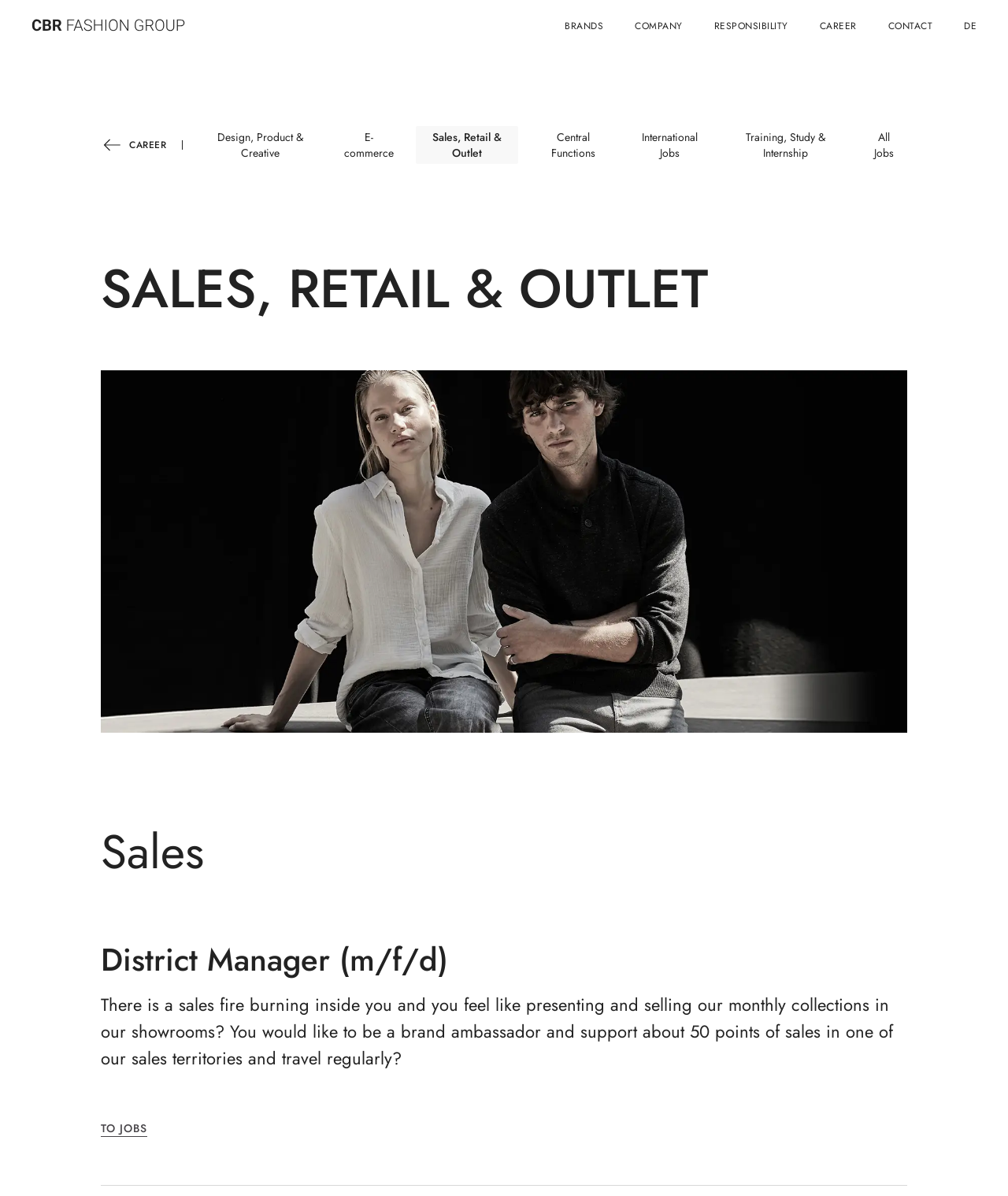Identify the bounding box coordinates of the section that should be clicked to achieve the task described: "Click on BRANDS".

[0.56, 0.013, 0.598, 0.029]